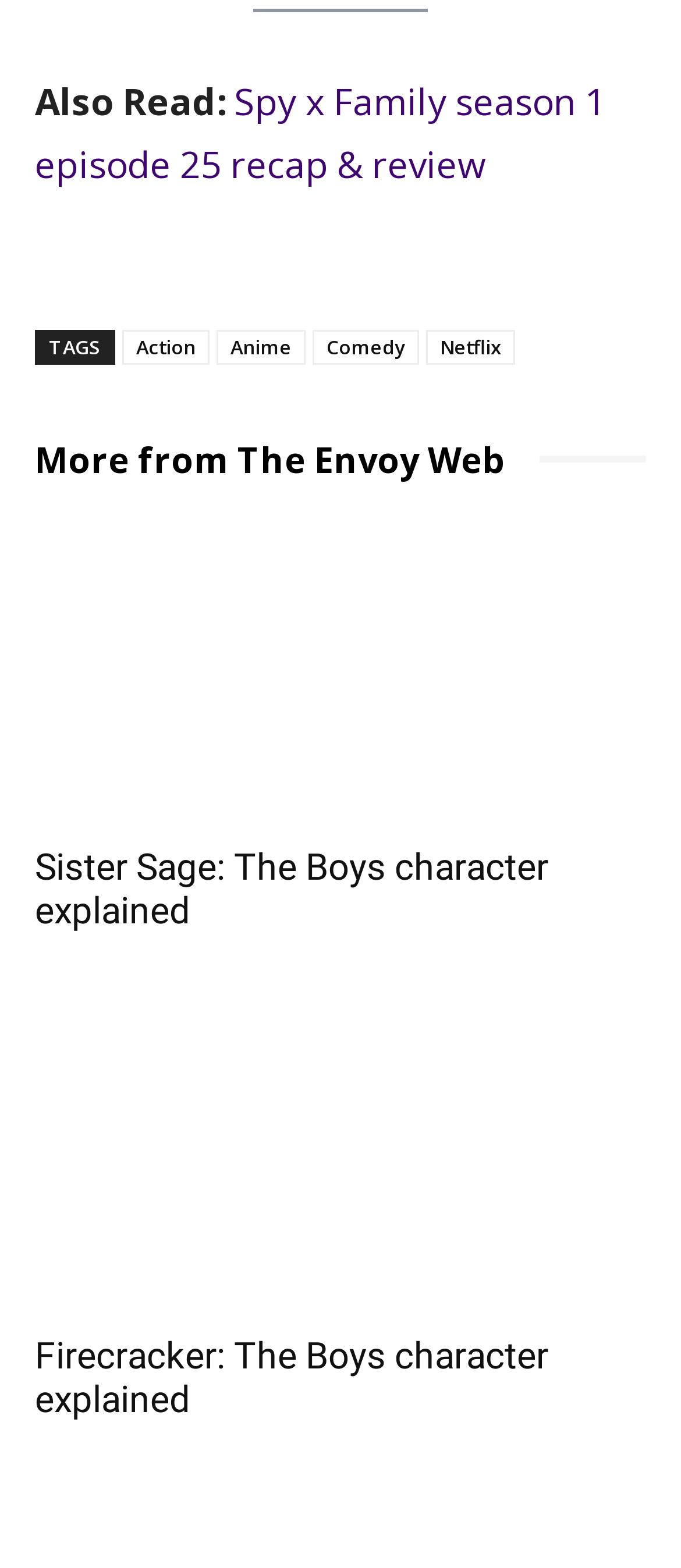Provide a single word or phrase answer to the question: 
How many articles are listed under 'More from The Envoy Web'?

3